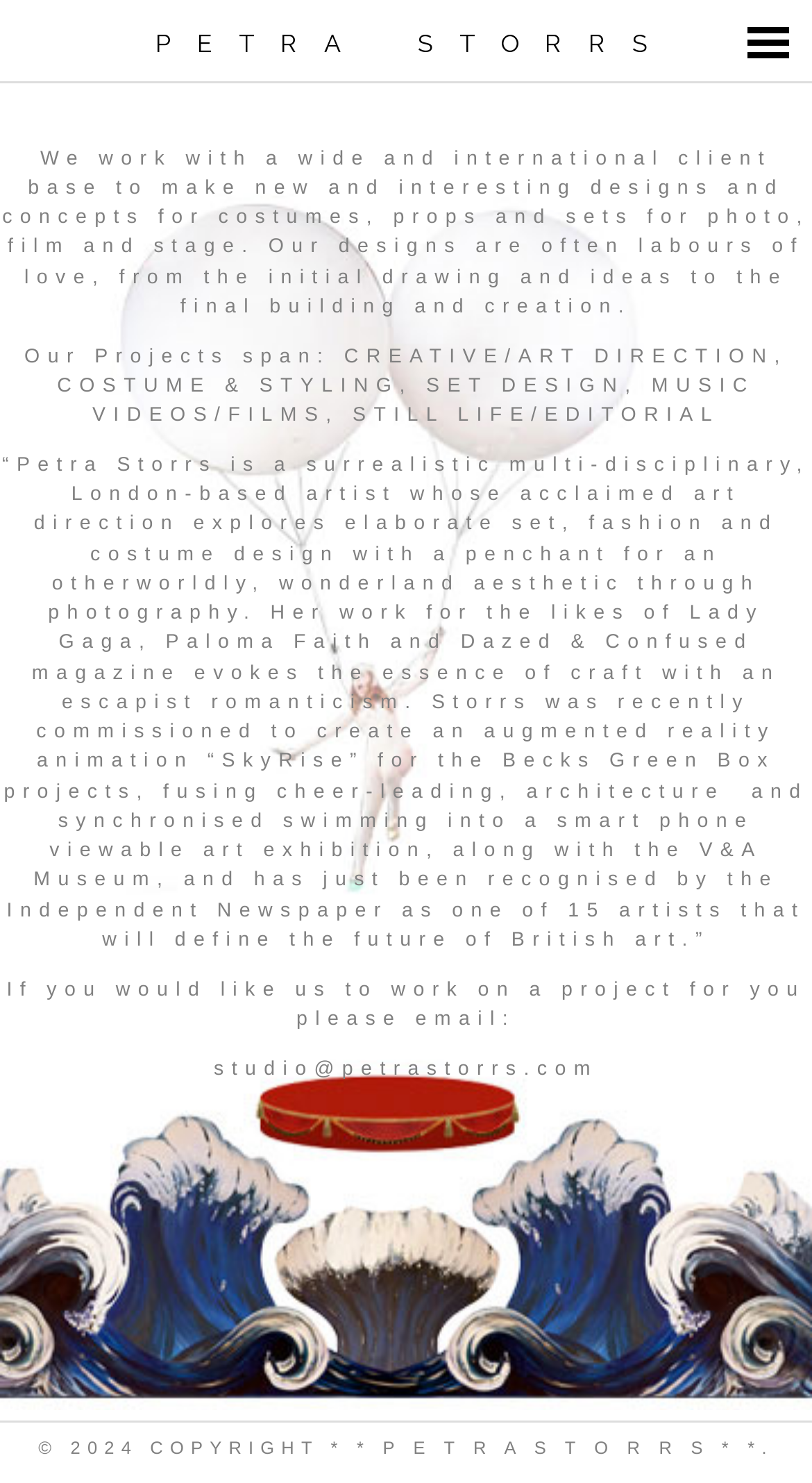Answer the question with a single word or phrase: 
What is the theme of Petra Storrs' art direction?

Otherworldly, wonderland aesthetic